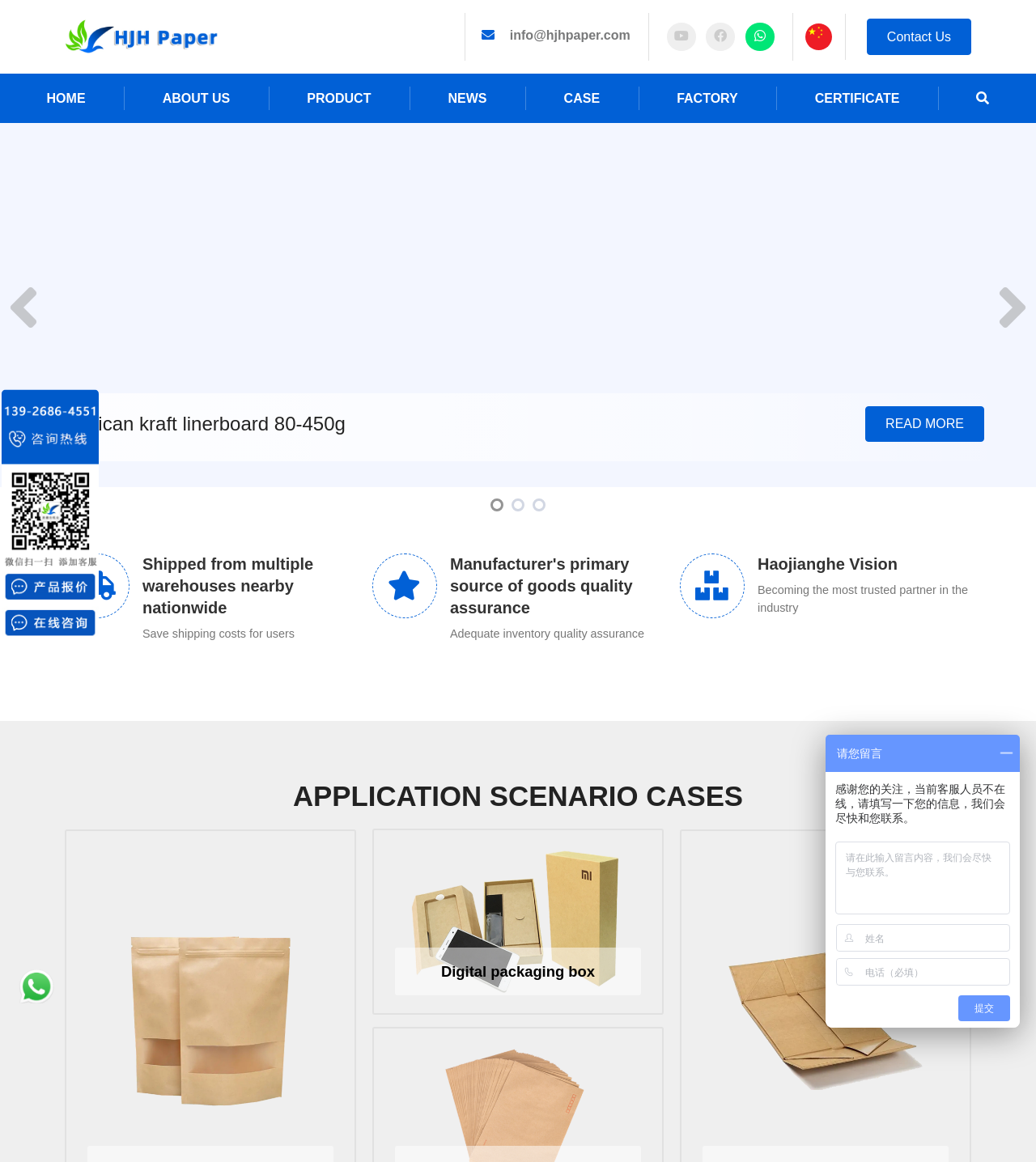How many navigation links are there?
Please answer the question as detailed as possible.

There are 7 navigation links at the top of the webpage, which are 'HOME', 'ABOUT US', 'PRODUCT', 'NEWS', 'CASE', 'FACTORY', and 'CERTIFICATE'.